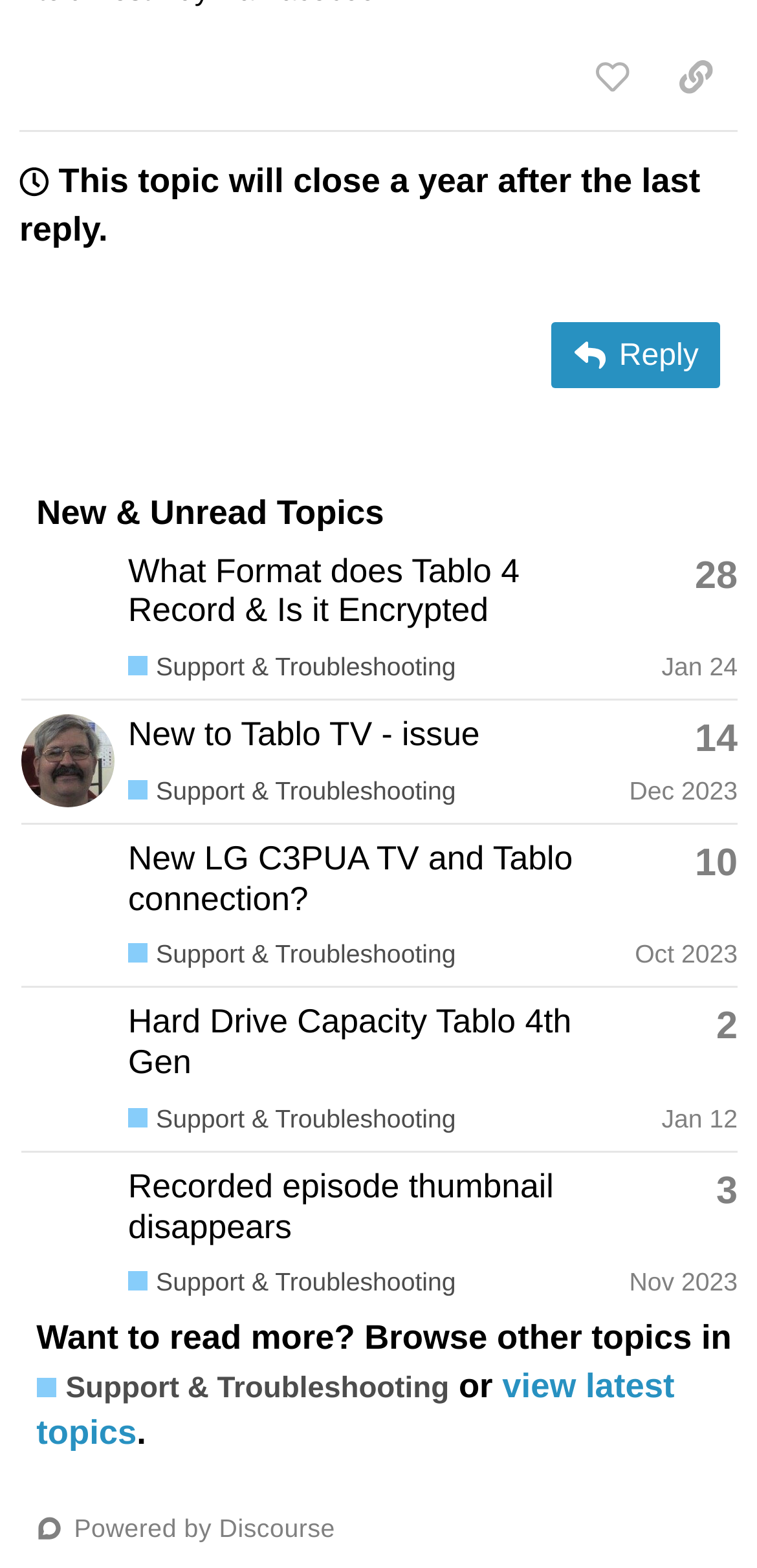What is the purpose of the 'Reply' button?
Answer the question with just one word or phrase using the image.

To reply to a post